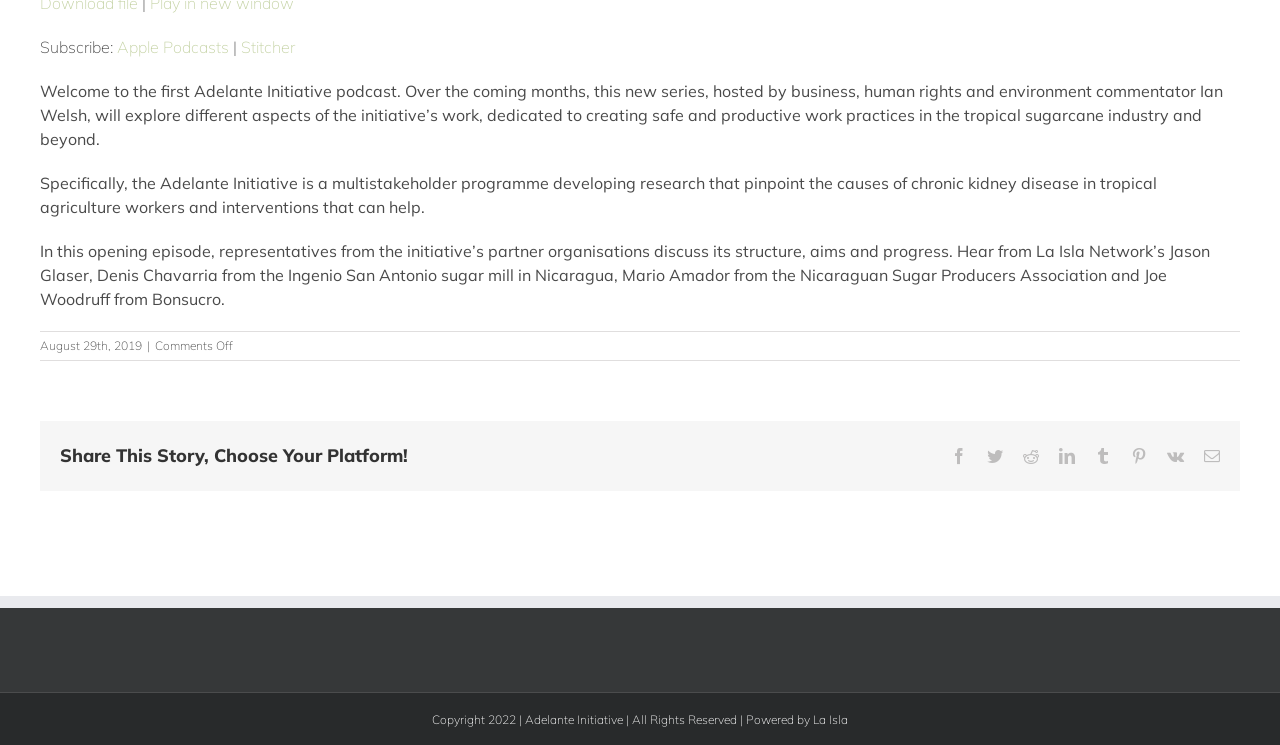Please determine the bounding box coordinates, formatted as (top-left x, top-left y, bottom-right x, bottom-right y), with all values as floating point numbers between 0 and 1. Identify the bounding box of the region described as: title="Share on Facebook"

[0.107, 0.022, 0.13, 0.062]